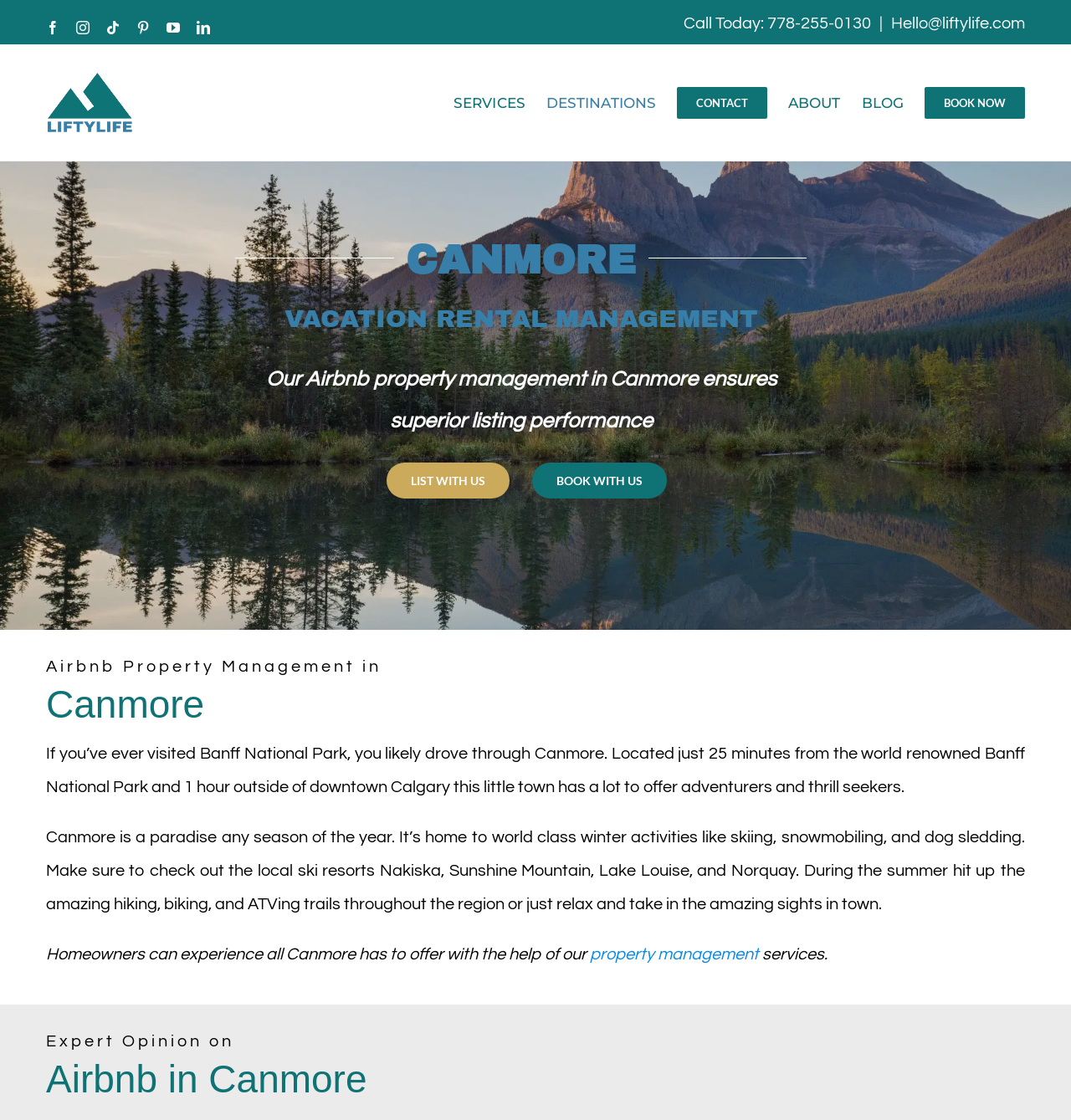Provide the bounding box coordinates of the HTML element described by the text: "List with Us". The coordinates should be in the format [left, top, right, bottom] with values between 0 and 1.

[0.361, 0.413, 0.476, 0.445]